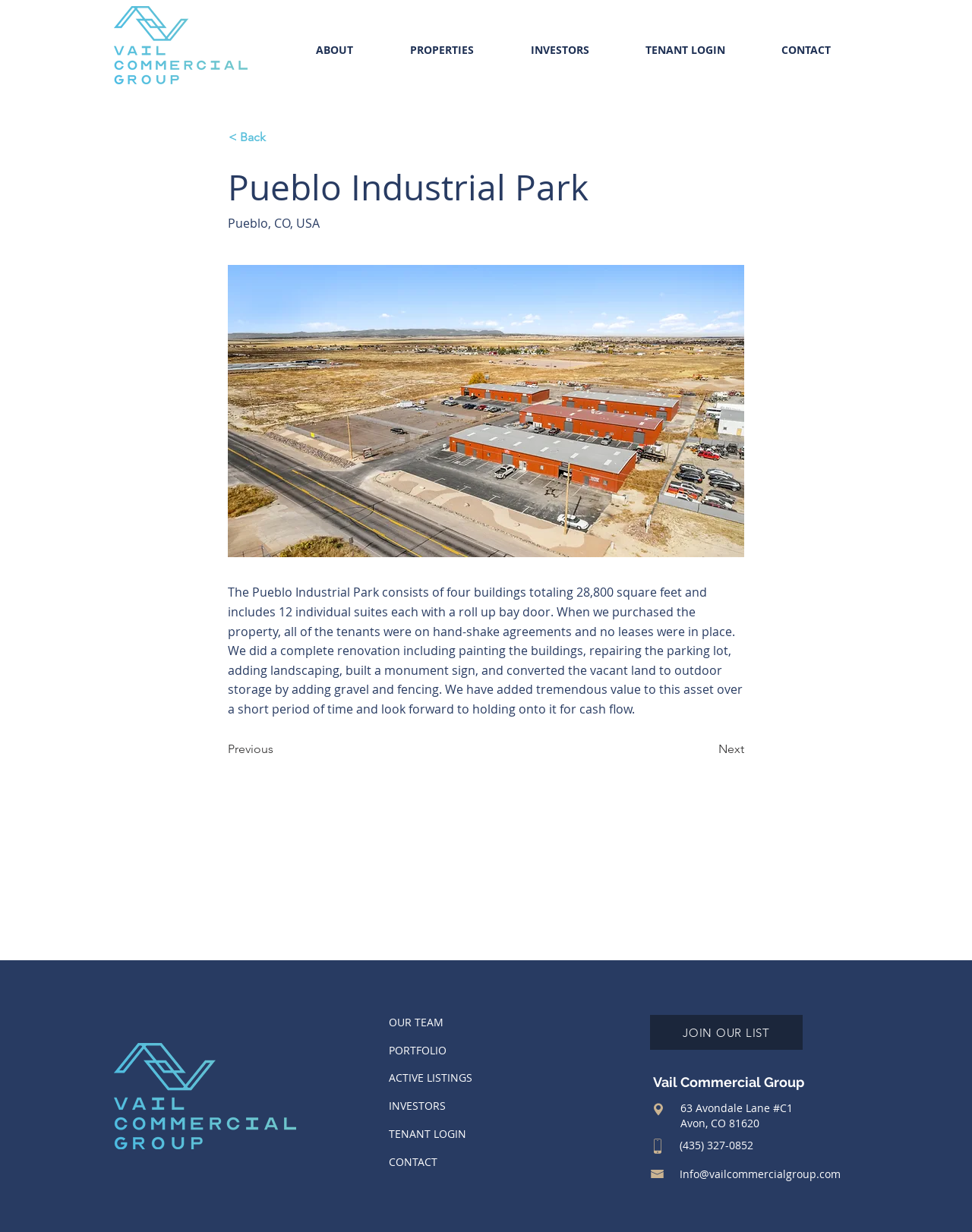Create an in-depth description of the webpage, covering main sections.

The webpage is about VCG's property listing, specifically Pueblo Industrial Park. At the top left corner, there is a logo of VCG. Next to it, there is a navigation menu with links to "ABOUT", "PROPERTIES", "INVESTORS", "TENANT LOGIN", and "CONTACT". 

Below the navigation menu, there is a main section that takes up most of the page. It starts with a link to go back, followed by a heading that reads "Pueblo Industrial Park". Below the heading, there is a subheading that indicates the location of the property, "Pueblo, CO, USA". 

To the right of the location, there is an image of the property, which takes up a significant portion of the main section. Below the image, there is a detailed description of the property, including its features and the renovations done by VCG. 

At the bottom of the main section, there are two buttons, "Previous" and "Next", which allow users to navigate through the property listings. 

At the bottom of the page, there is a section with links to "OUR TEAM", "PORTFOLIO", "ACTIVE LISTINGS", "INVESTORS", "TENANT LOGIN", and "CONTACT". Next to this section, there is a button to "JOIN OUR LIST" and a heading that reads "Vail Commercial Group". Below the heading, there is an address, phone number, and email address of VCG.